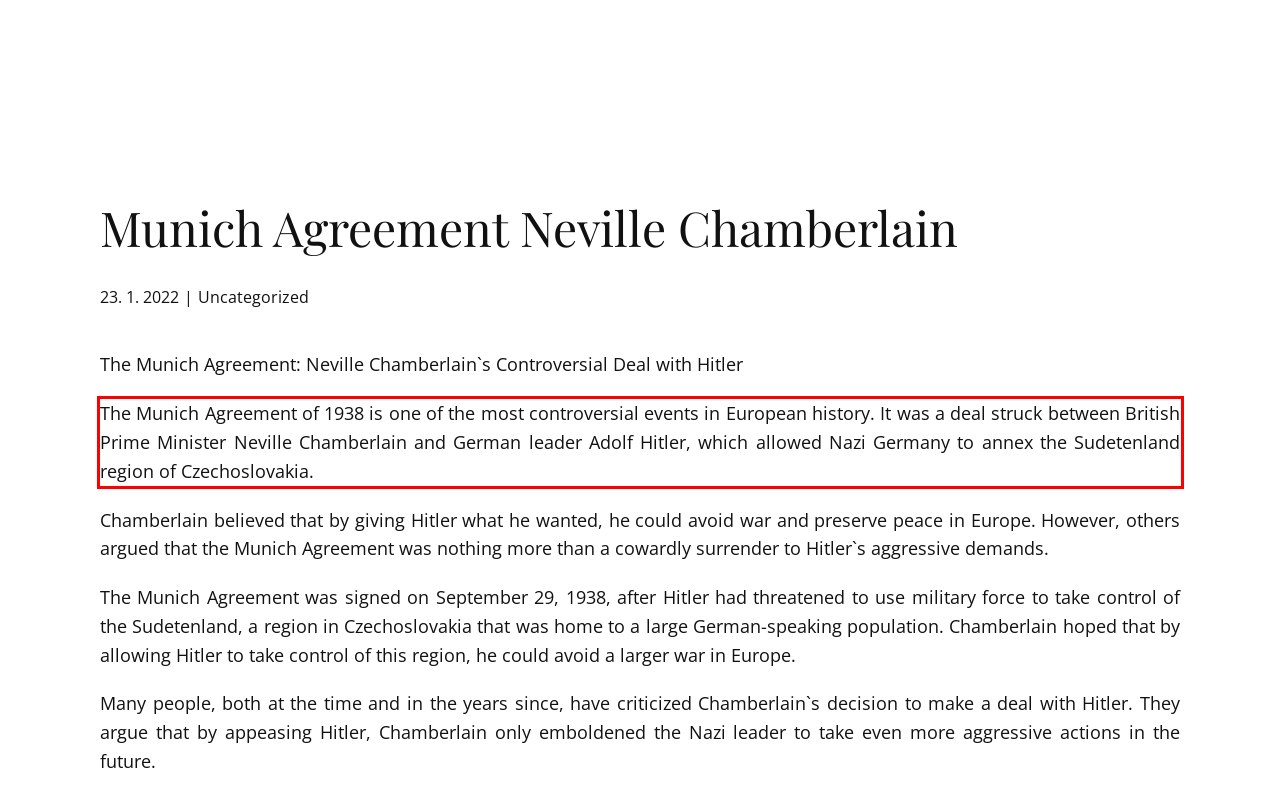You are given a webpage screenshot with a red bounding box around a UI element. Extract and generate the text inside this red bounding box.

The Munich Agreement of 1938 is one of the most controversial events in European history. It was a deal struck between British Prime Minister Neville Chamberlain and German leader Adolf Hitler, which allowed Nazi Germany to annex the Sudetenland region of Czechoslovakia.